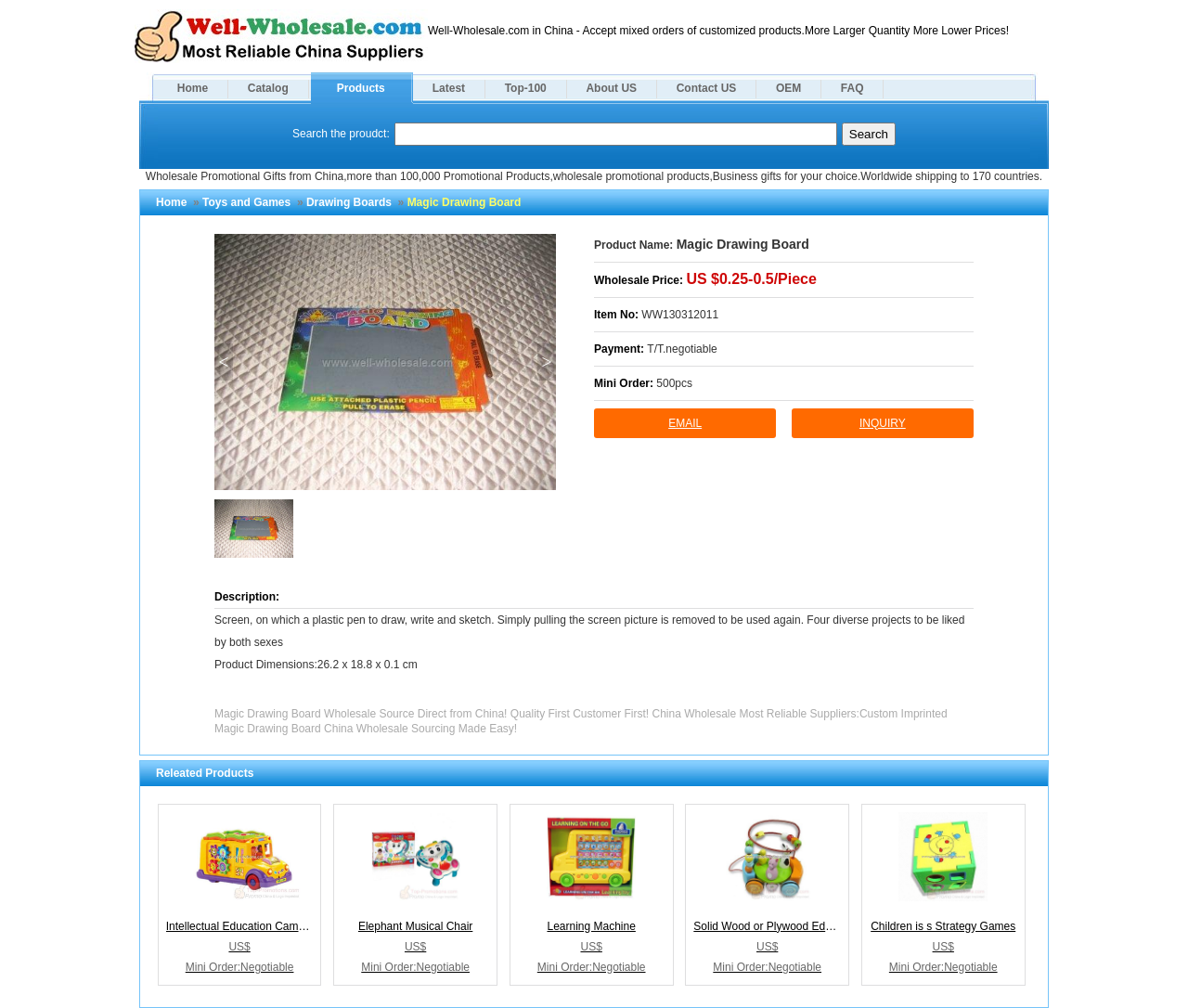Pinpoint the bounding box coordinates of the clickable area needed to execute the instruction: "Go to the 'Home' page". The coordinates should be specified as four float numbers between 0 and 1, i.e., [left, top, right, bottom].

[0.134, 0.072, 0.19, 0.103]